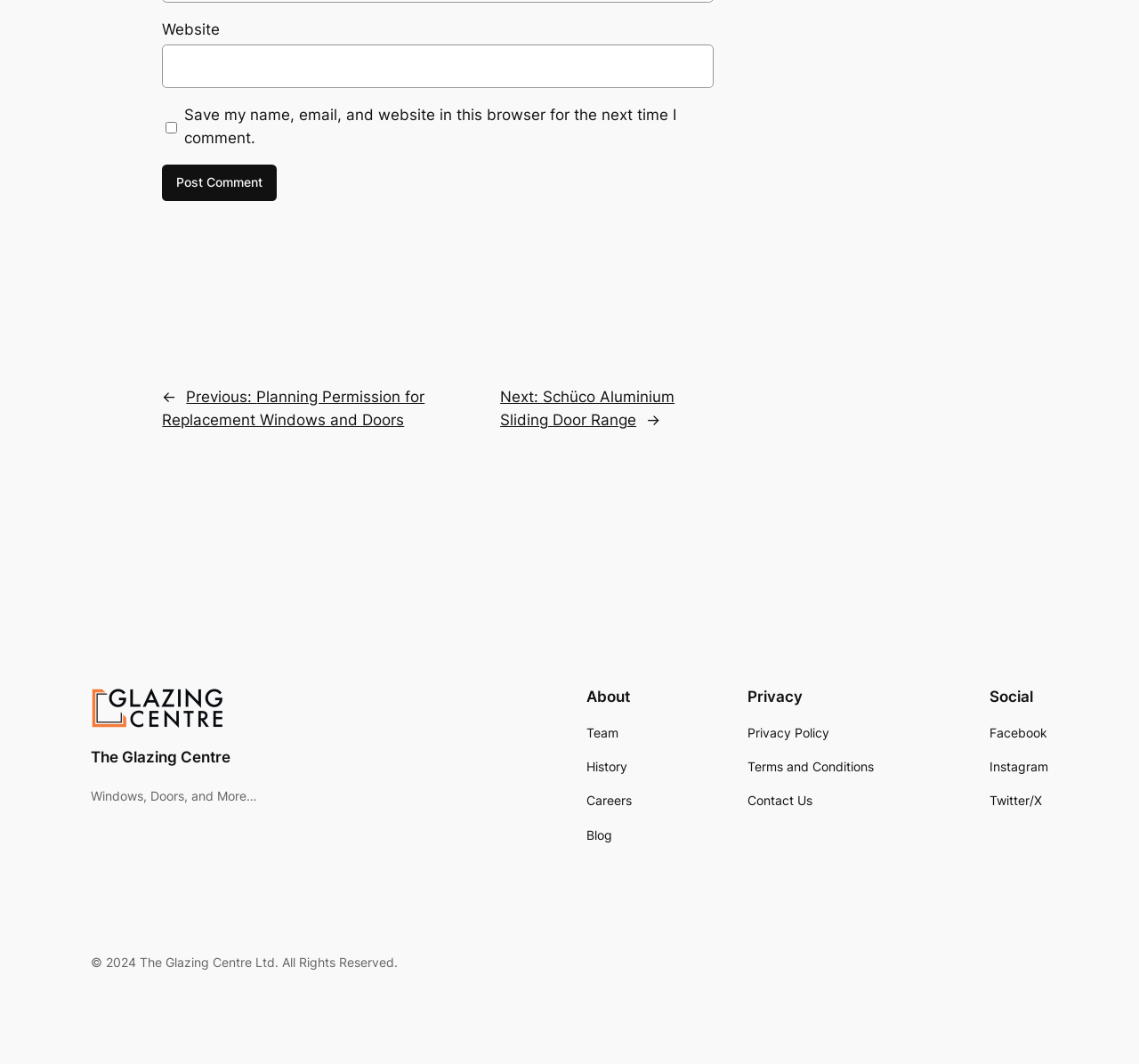What is the name of the website?
Based on the image, provide a one-word or brief-phrase response.

The Glazing Centre